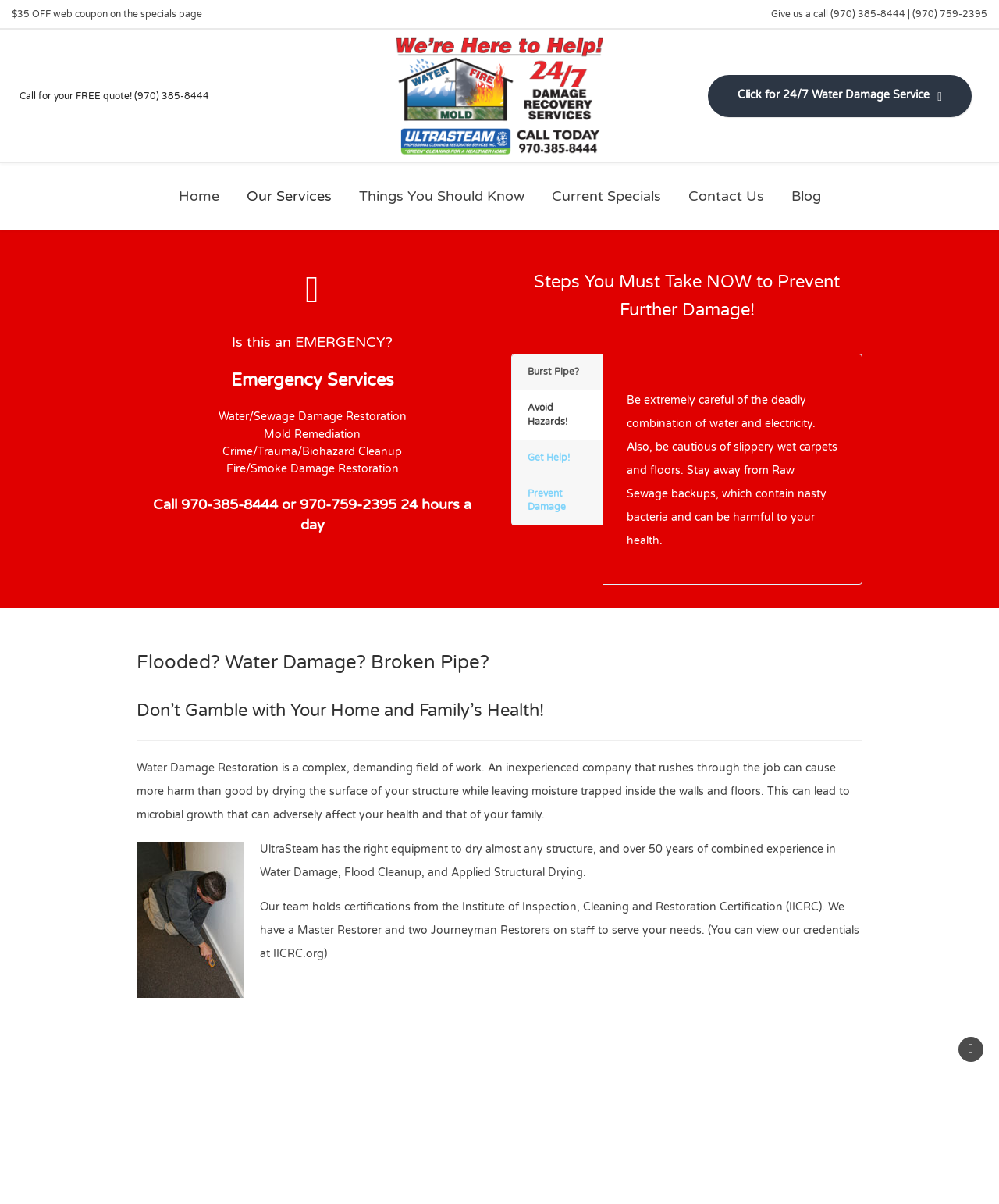Describe all the significant parts and information present on the webpage.

The webpage is about Water Damage Restoration services provided by Ultrasteam Cleaning & Restoration. At the top, there is a promotional offer of $35 OFF web coupon on the specials page, followed by a call-to-action to give them a call at (970) 385-8444 or (970) 759-2395. 

Below this, there is a logo of Ultrasteam Cleaning & Restoration, which is an image linked to the company's homepage. To the right of the logo, there are navigation links to different sections of the website, including Home, Our Services, Things You Should Know, Current Specials, Contact Us, and Blog.

The main content of the webpage is divided into two sections. On the left, there are headings and paragraphs discussing emergency services, including water damage restoration, mold remediation, crime/trauma/biohazard cleanup, and fire/smoke damage restoration. There is also a call-to-action to call 970-385-8444 or 970-759-2395 24 hours a day.

On the right, there are headings and paragraphs providing guidance on what to do in case of water damage, including steps to take to prevent further damage, and warnings about hazards such as water and electricity, slippery floors, and raw sewage backups. There are also links to more information on burst pipes, avoiding hazards, getting help, and preventing damage.

Further down, there is a section highlighting the importance of proper water damage restoration, warning against inexperienced companies that may cause more harm than good. This section also describes the qualifications and certifications of Ultrasteam's team, including their equipment, experience, and certifications from the Institute of Inspection, Cleaning and Restoration Certification (IICRC). The webpage ends with a figure, likely an image related to water damage restoration.